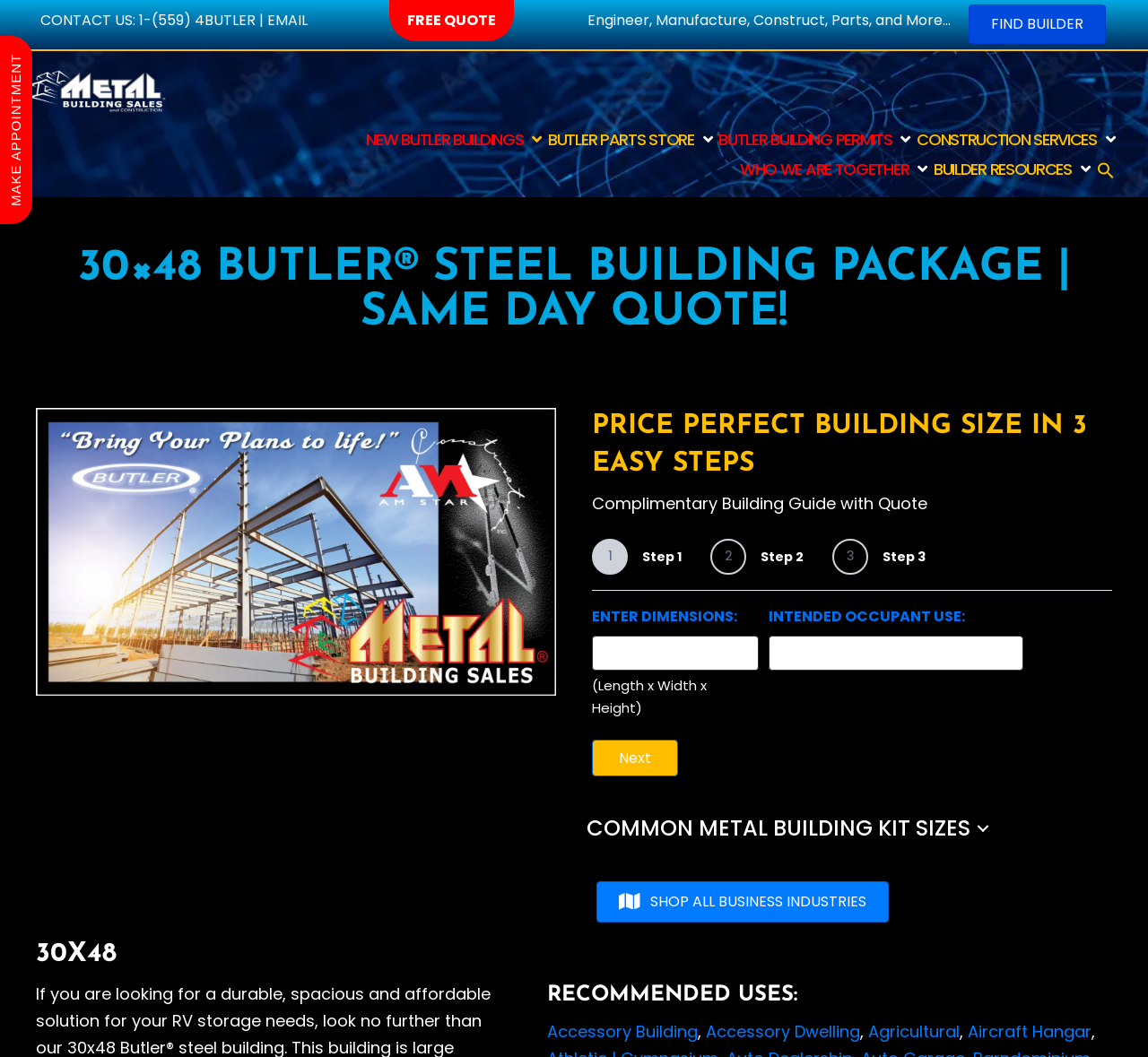Locate the coordinates of the bounding box for the clickable region that fulfills this instruction: "Get a free quote".

[0.339, 0.0, 0.448, 0.039]